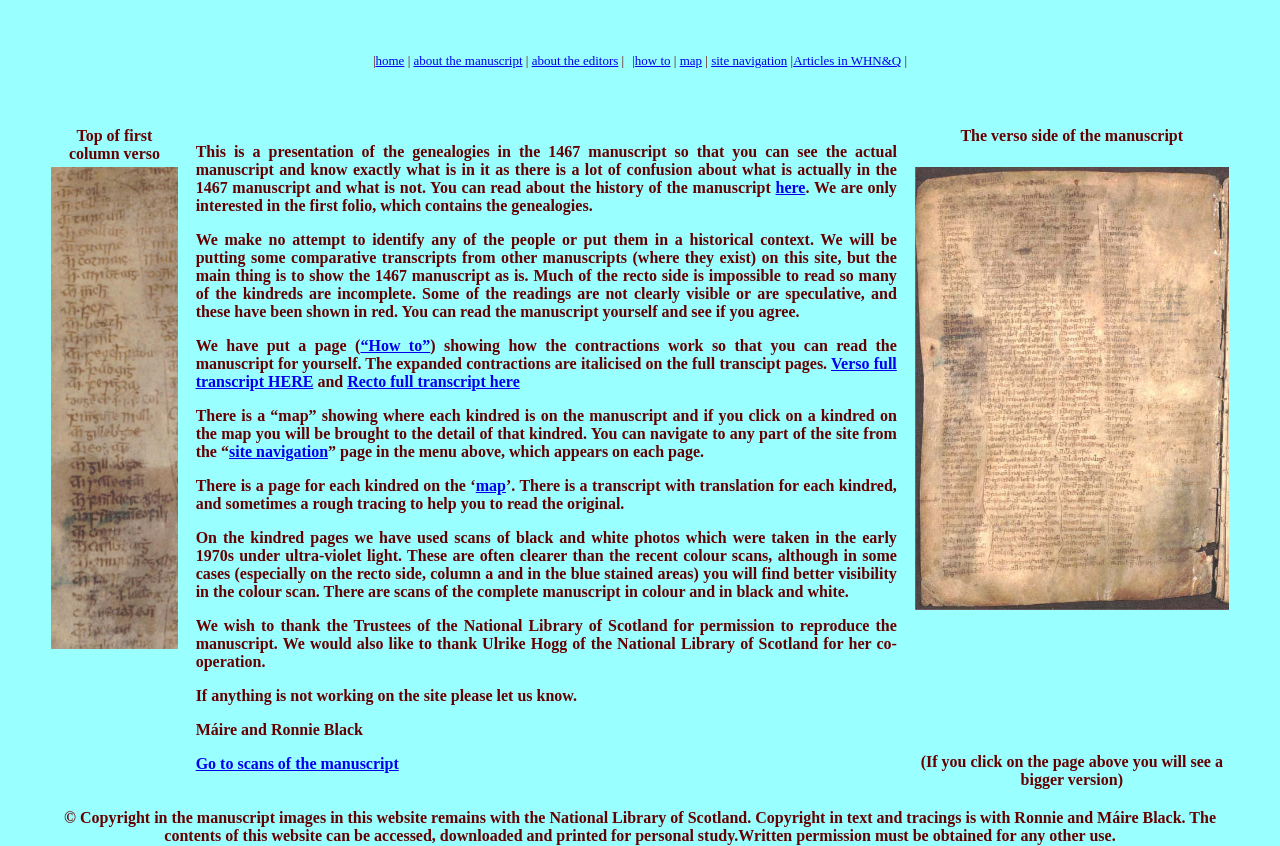Please mark the clickable region by giving the bounding box coordinates needed to complete this instruction: "view 'map'".

[0.531, 0.063, 0.548, 0.08]